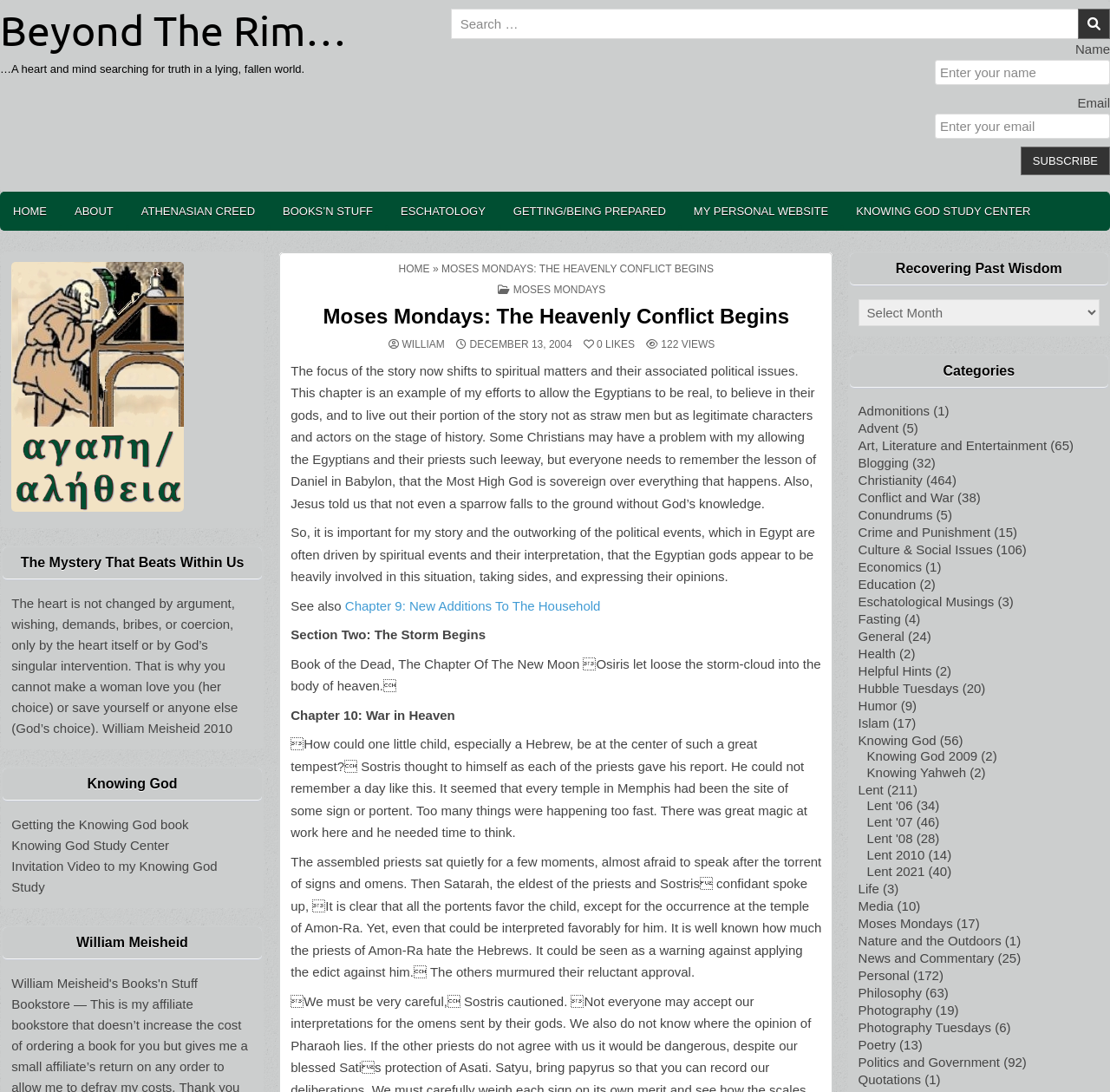What is the purpose of the search box?
From the screenshot, provide a brief answer in one word or phrase.

To search the website